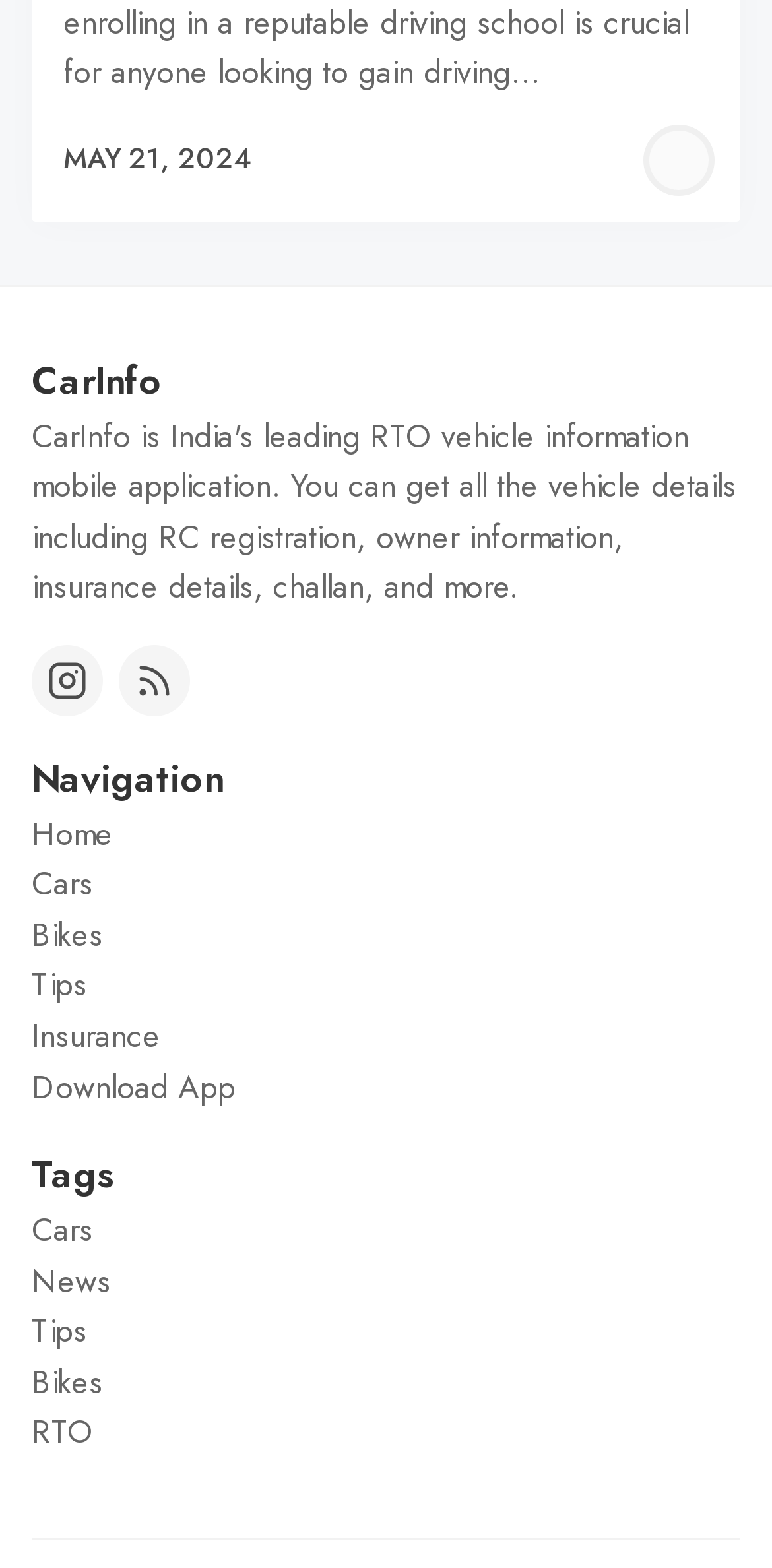Locate the bounding box coordinates of the item that should be clicked to fulfill the instruction: "navigate to Home".

[0.041, 0.517, 0.146, 0.546]